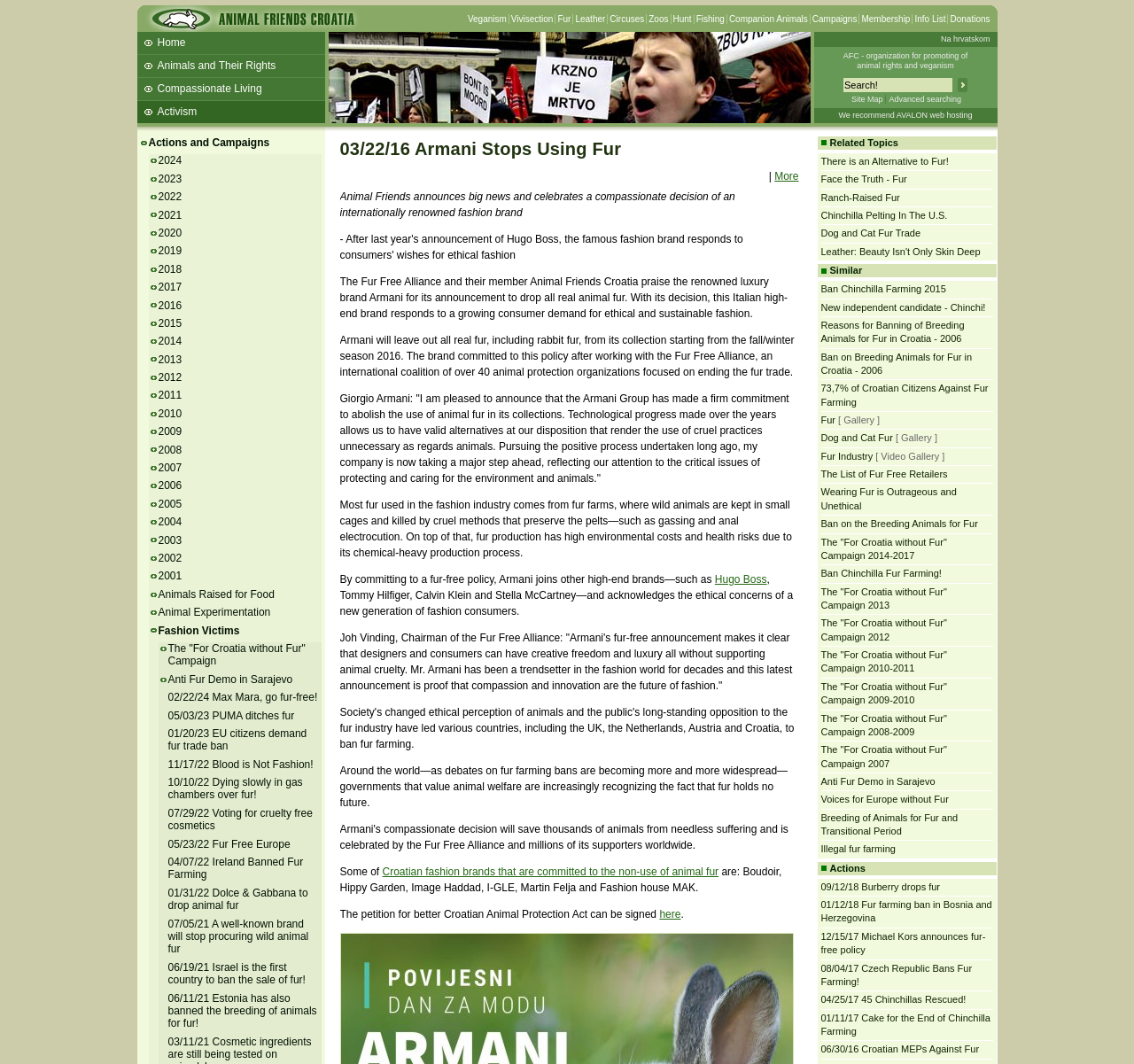What is the topic of the article?
Based on the screenshot, provide a one-word or short-phrase response.

Armani stops using fur